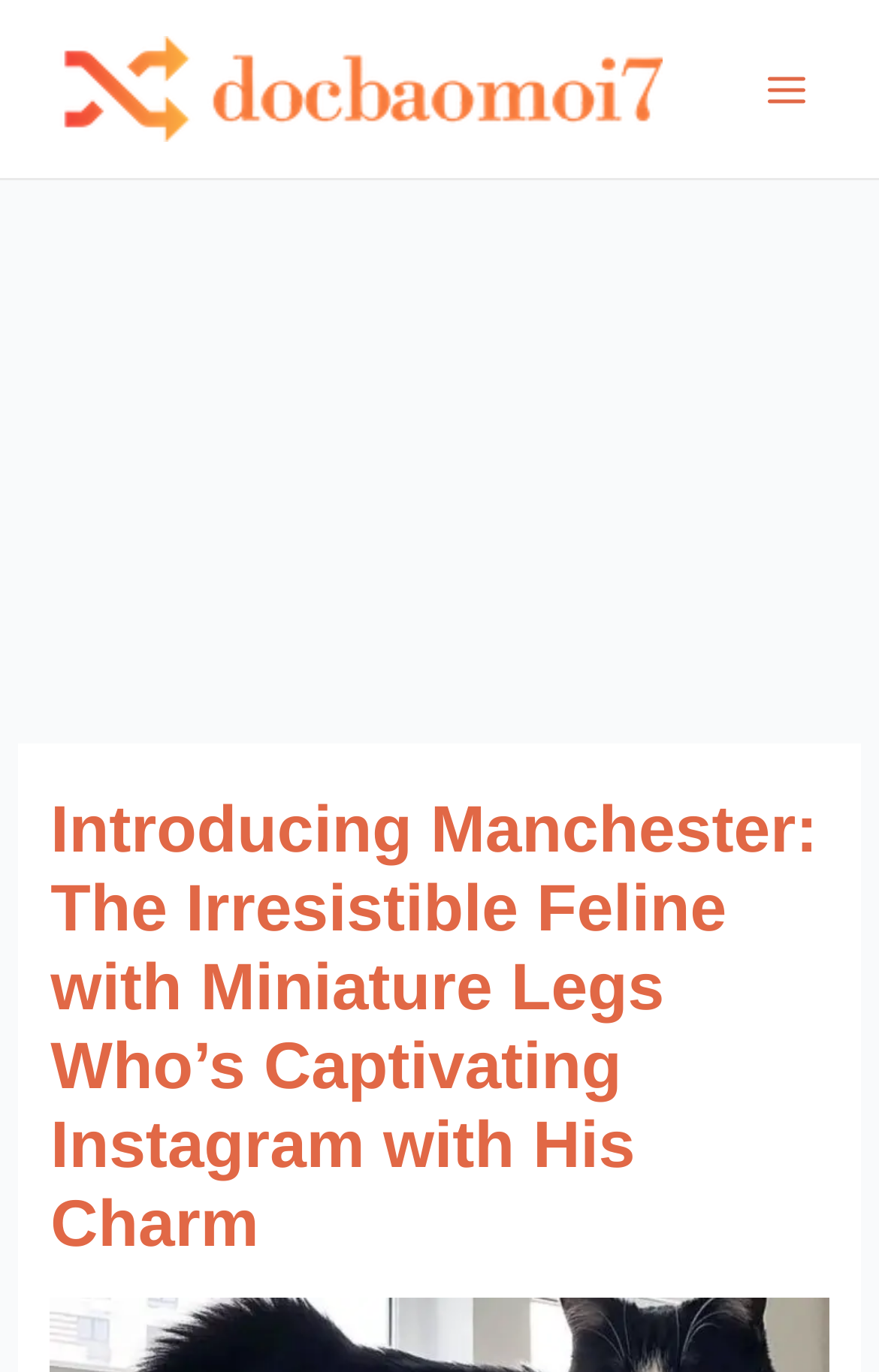Given the element description, predict the bounding box coordinates in the format (top-left x, top-left y, bottom-right x, bottom-right y), using floating point numbers between 0 and 1: alt="Docbaomoi7"

[0.051, 0.051, 0.753, 0.078]